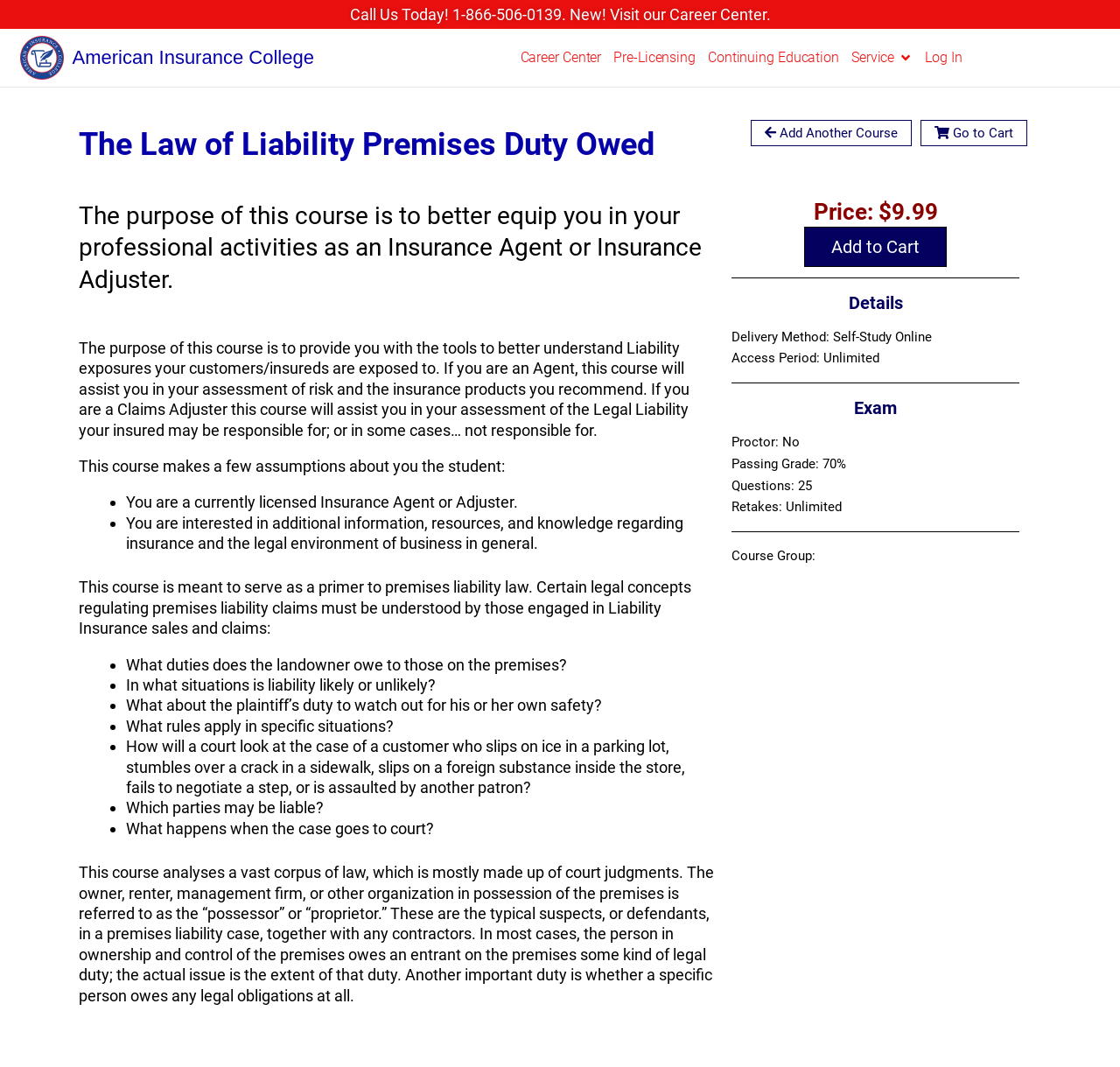Use a single word or phrase to answer the following:
What is the purpose of this course?

To better equip Insurance Agents or Adjusters